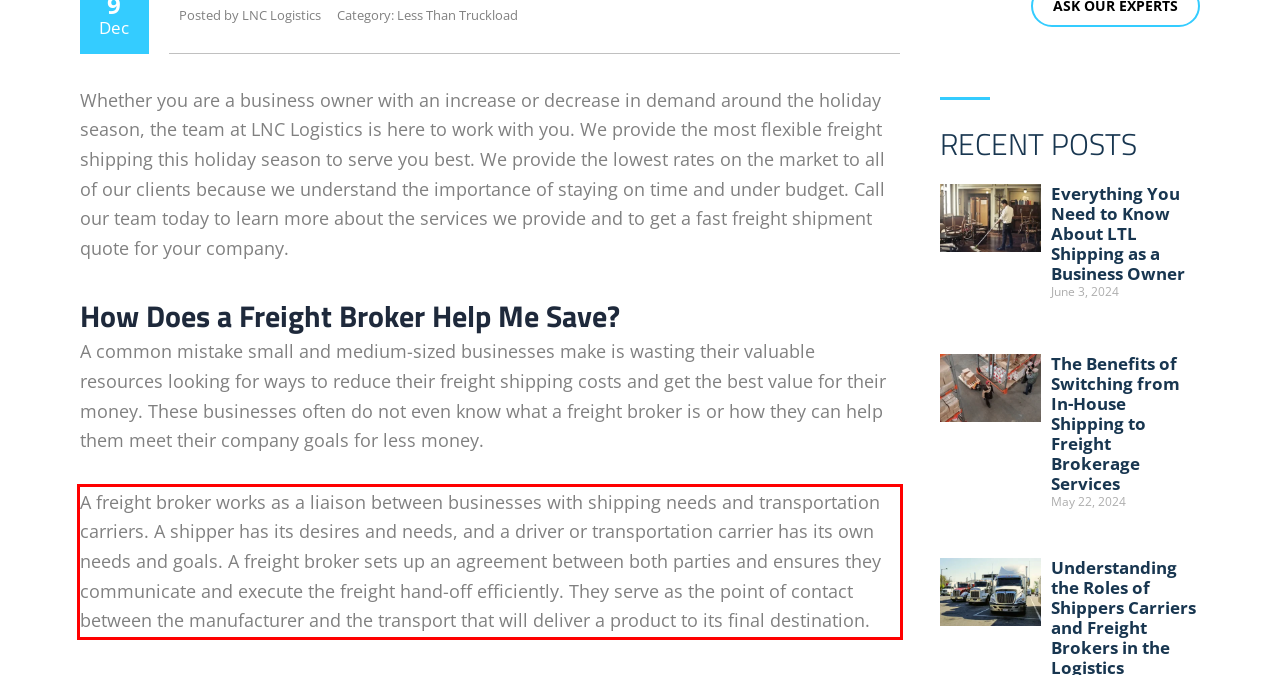From the screenshot of the webpage, locate the red bounding box and extract the text contained within that area.

A freight broker works as a liaison between businesses with shipping needs and transportation carriers. A shipper has its desires and needs, and a driver or transportation carrier has its own needs and goals. A freight broker sets up an agreement between both parties and ensures they communicate and execute the freight hand-off efficiently. They serve as the point of contact between the manufacturer and the transport that will deliver a product to its final destination.